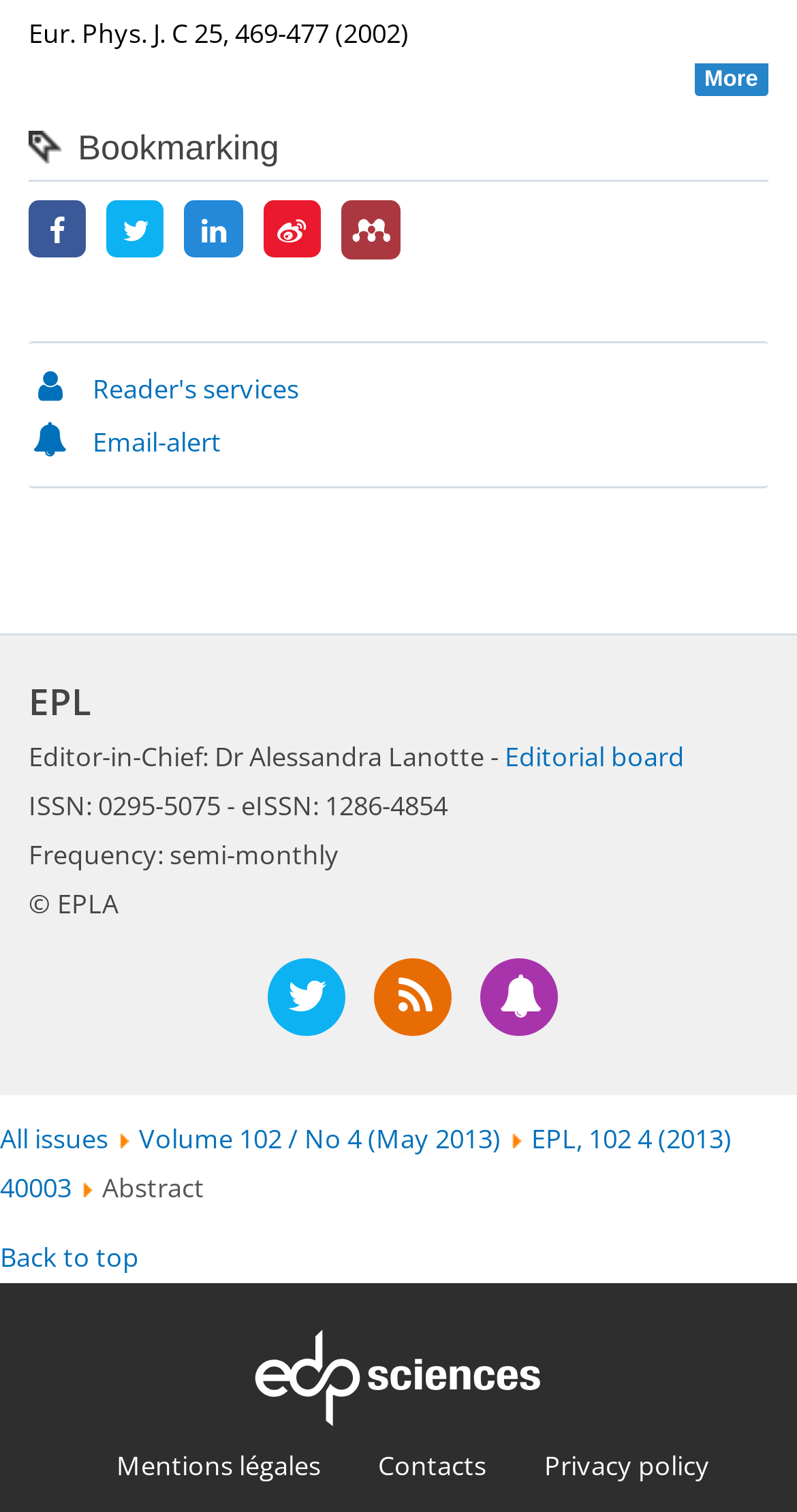Please determine the bounding box coordinates of the area that needs to be clicked to complete this task: 'View Mendeley'. The coordinates must be four float numbers between 0 and 1, formatted as [left, top, right, bottom].

[0.428, 0.153, 0.504, 0.177]